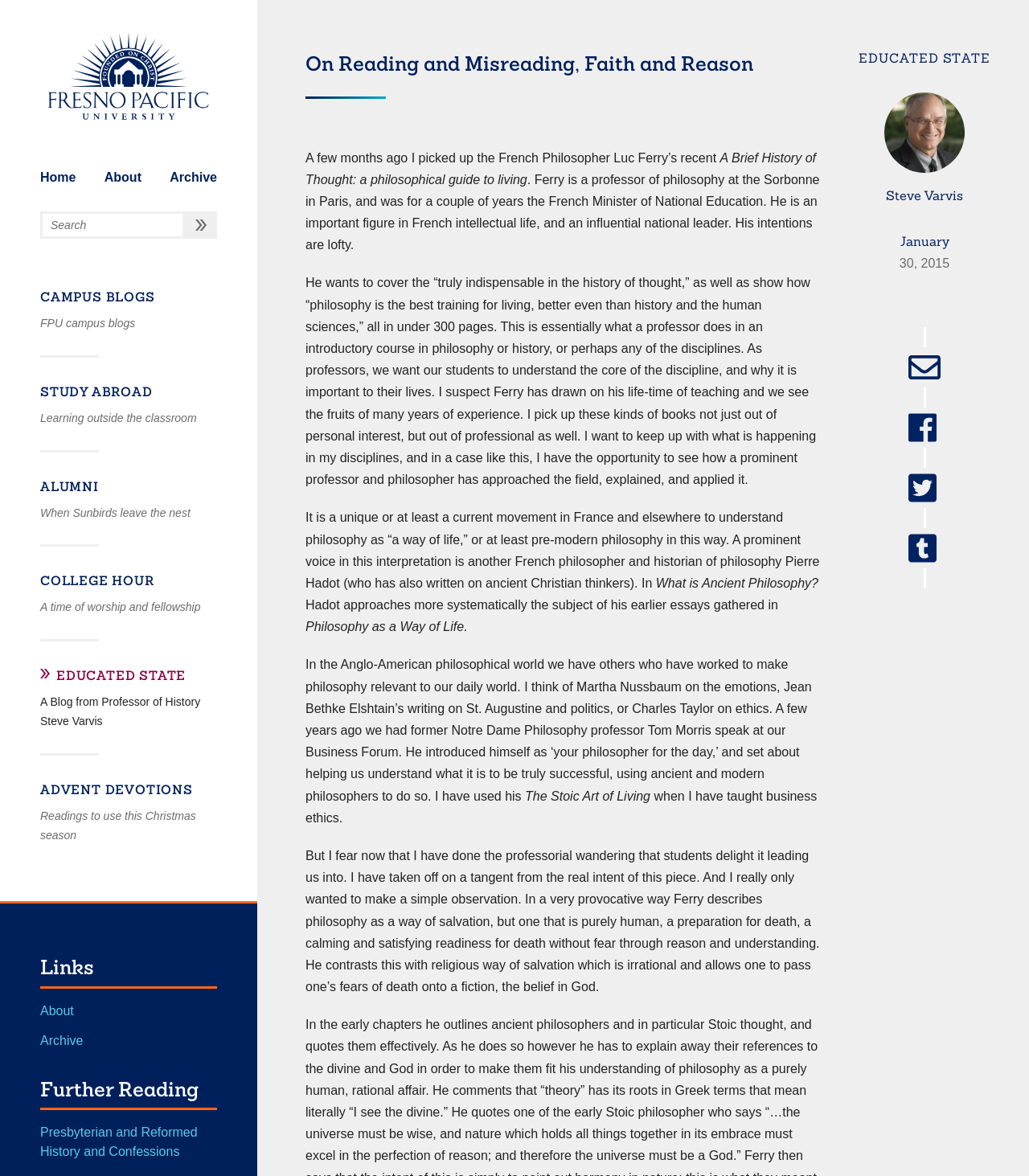Determine the bounding box coordinates of the clickable area required to perform the following instruction: "Search for something". The coordinates should be represented as four float numbers between 0 and 1: [left, top, right, bottom].

[0.039, 0.18, 0.211, 0.203]